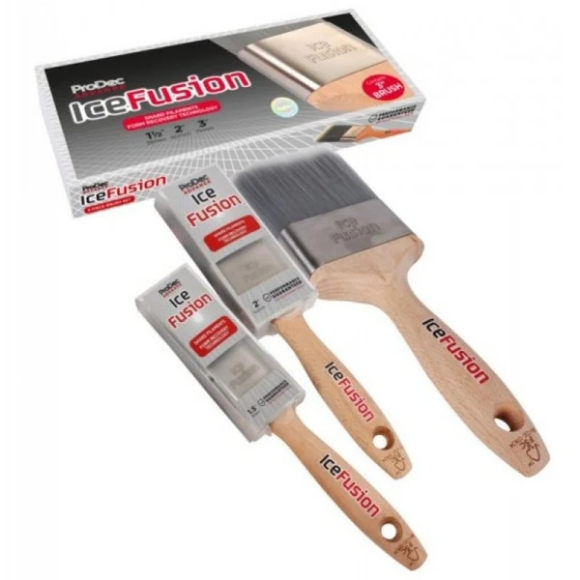What is the material of the brush handles?
Please provide a single word or phrase answer based on the image.

Wooden